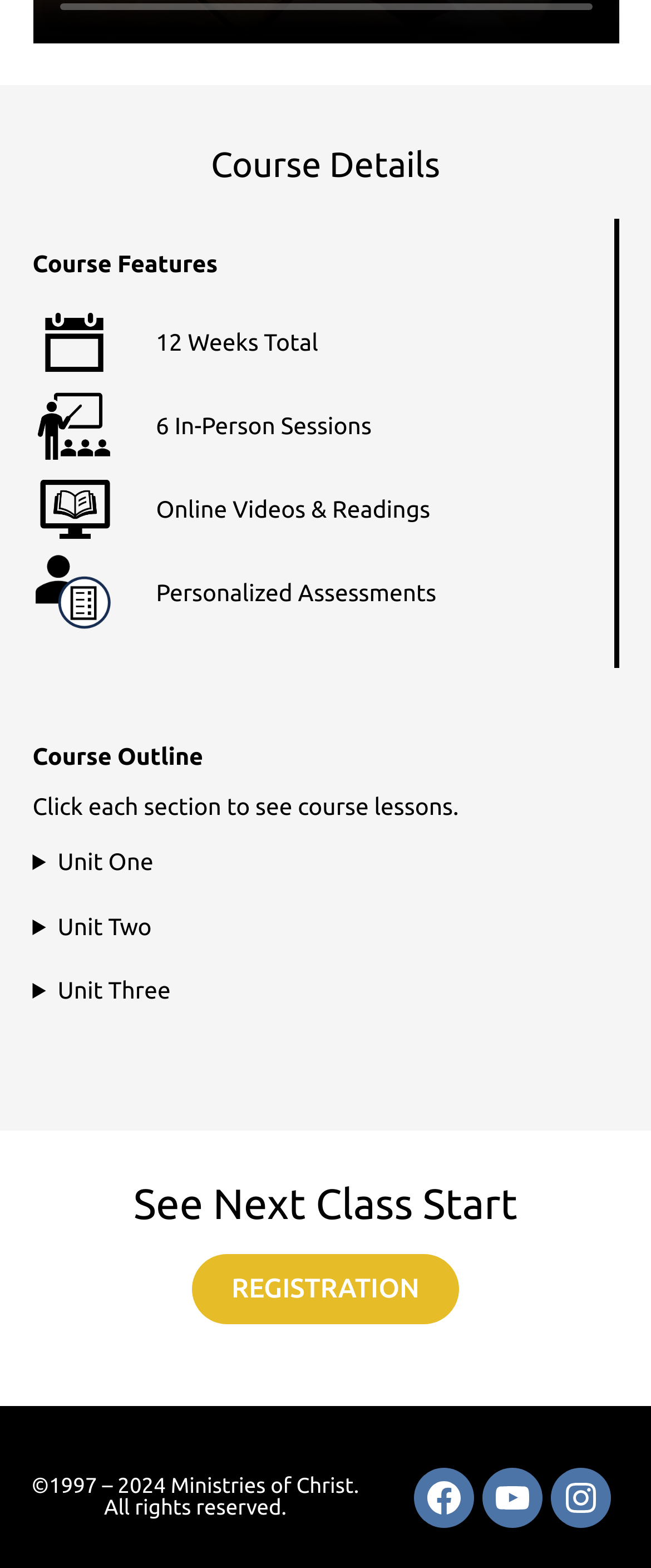What is the duration of the course?
Answer the question with as much detail as possible.

The answer can be found in the 'Course Features' section, where it is stated '12 Weeks Total'.